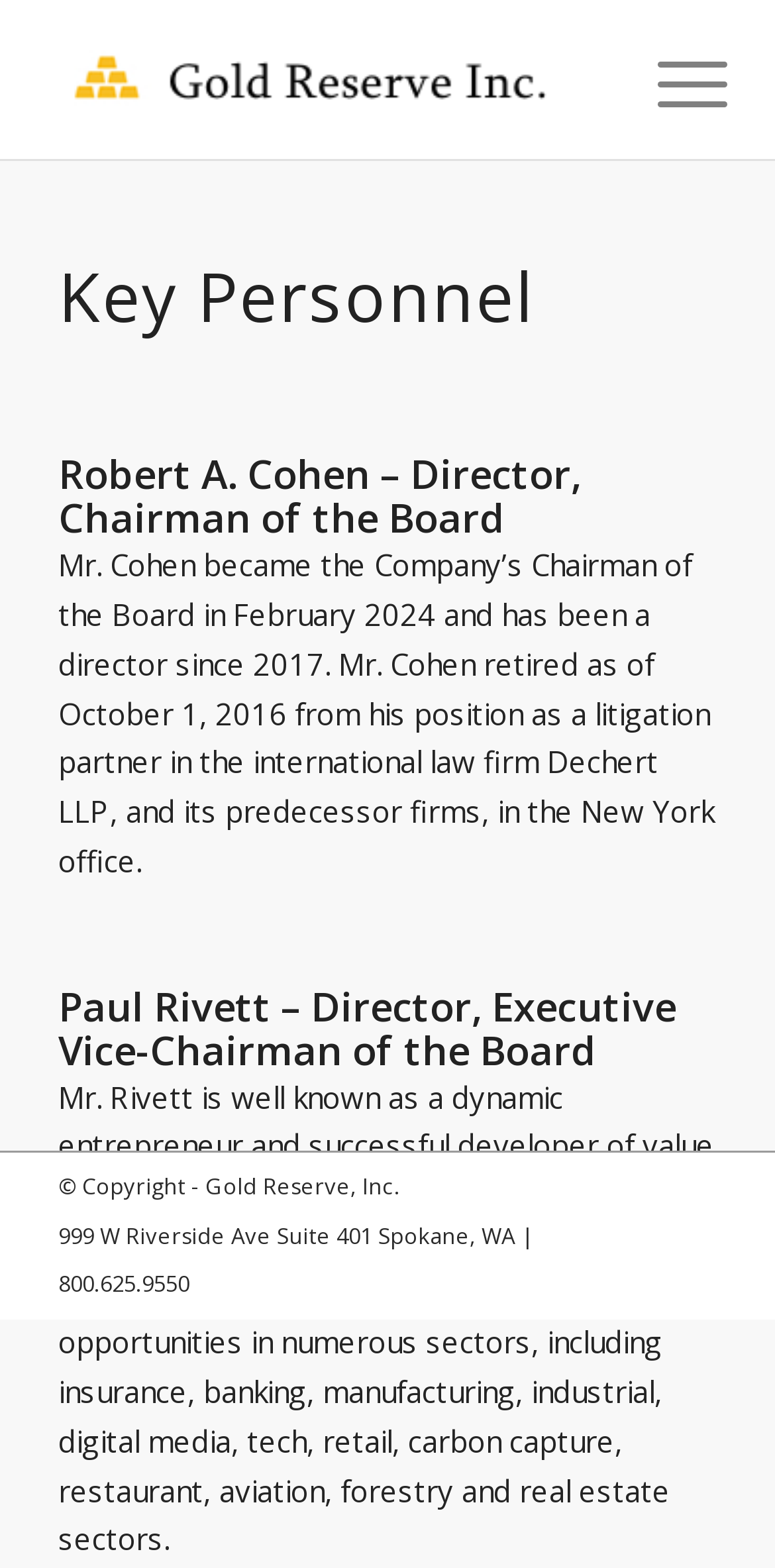What is the address of Gold Reserve, Inc.?
Please respond to the question with a detailed and well-explained answer.

The address of Gold Reserve, Inc. can be found at the bottom of the webpage, which is described as '999 W Riverside Ave Suite 401 Spokane, WA | 800.625.9550'.